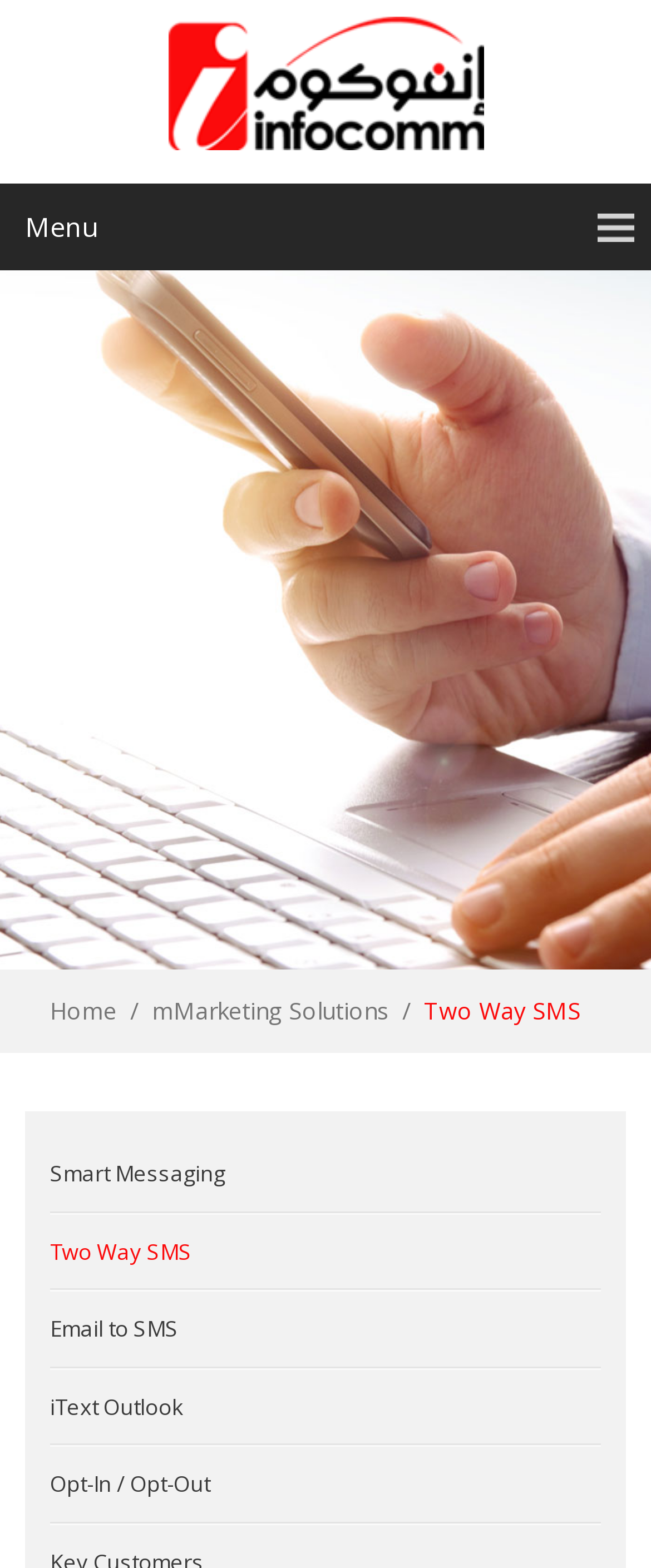Offer a detailed explanation of the webpage layout and contents.

The webpage is about Two-Way SMS messaging, allowing people to reply to SMS messages. At the top, there is a logo image on the left side, accompanied by a link. Below this, there is a menu section with the label "Menu" on the left side of the page. 

On the top-right corner, there are navigation links "Prev" and "Next". Below these links, there is a horizontal navigation bar with links to "Home", "Marketing Solutions", and "Two Way SMS". 

Further down, there are four prominent links to "Smart Messaging", "Two Way SMS", "Email to SMS", "iText Outlook", and "Opt-In / Opt-Out" services, aligned vertically on the left side of the page. On the right side of these links, there is an upward arrow link "↑".